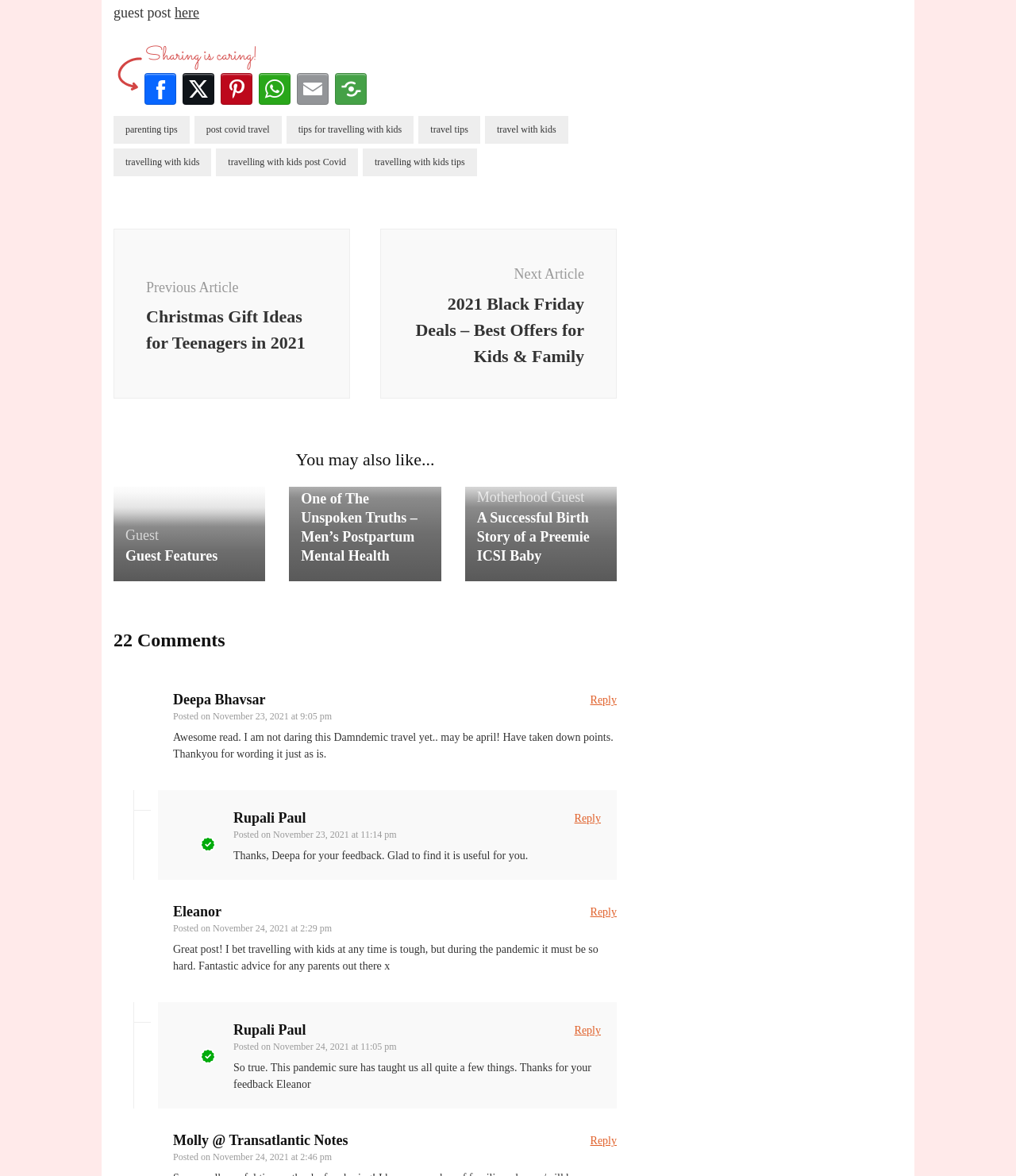Please specify the bounding box coordinates of the area that should be clicked to accomplish the following instruction: "Reply to Deepa Bhavsar". The coordinates should consist of four float numbers between 0 and 1, i.e., [left, top, right, bottom].

[0.581, 0.59, 0.607, 0.601]